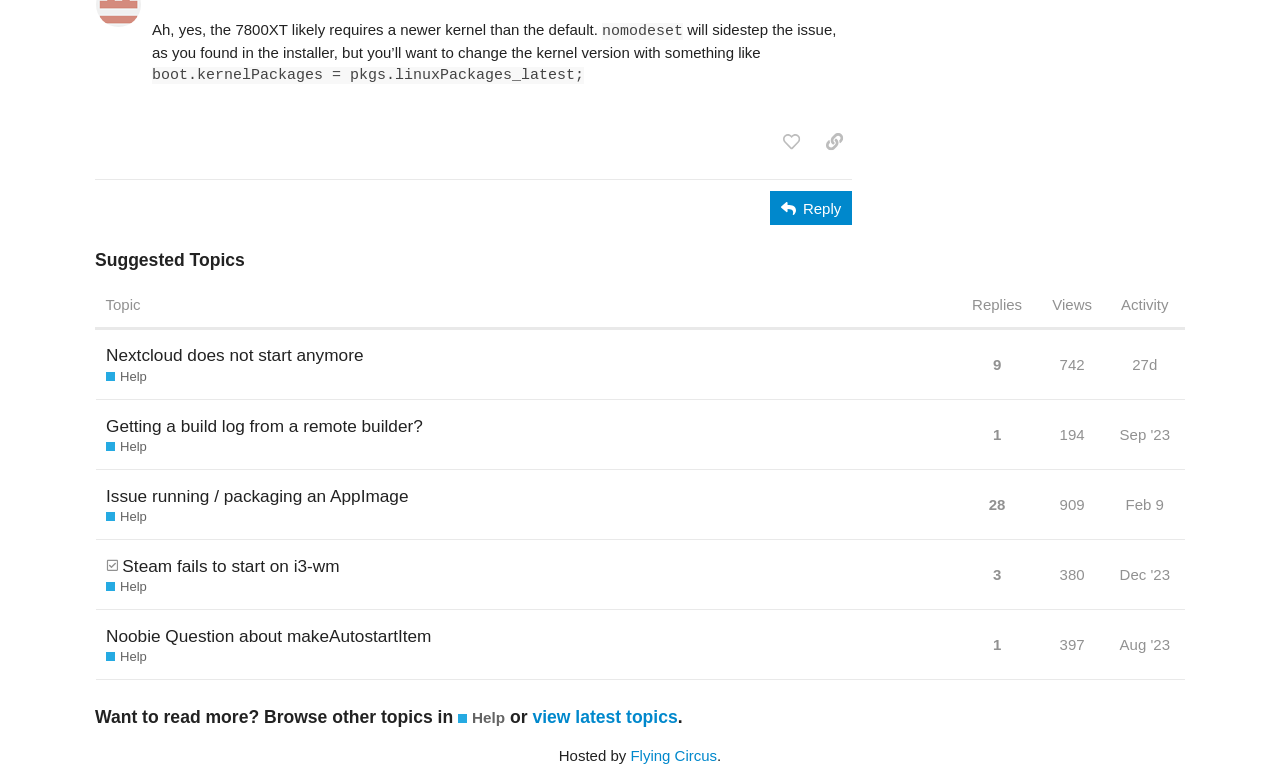Kindly determine the bounding box coordinates for the area that needs to be clicked to execute this instruction: "like this post".

[0.604, 0.163, 0.633, 0.208]